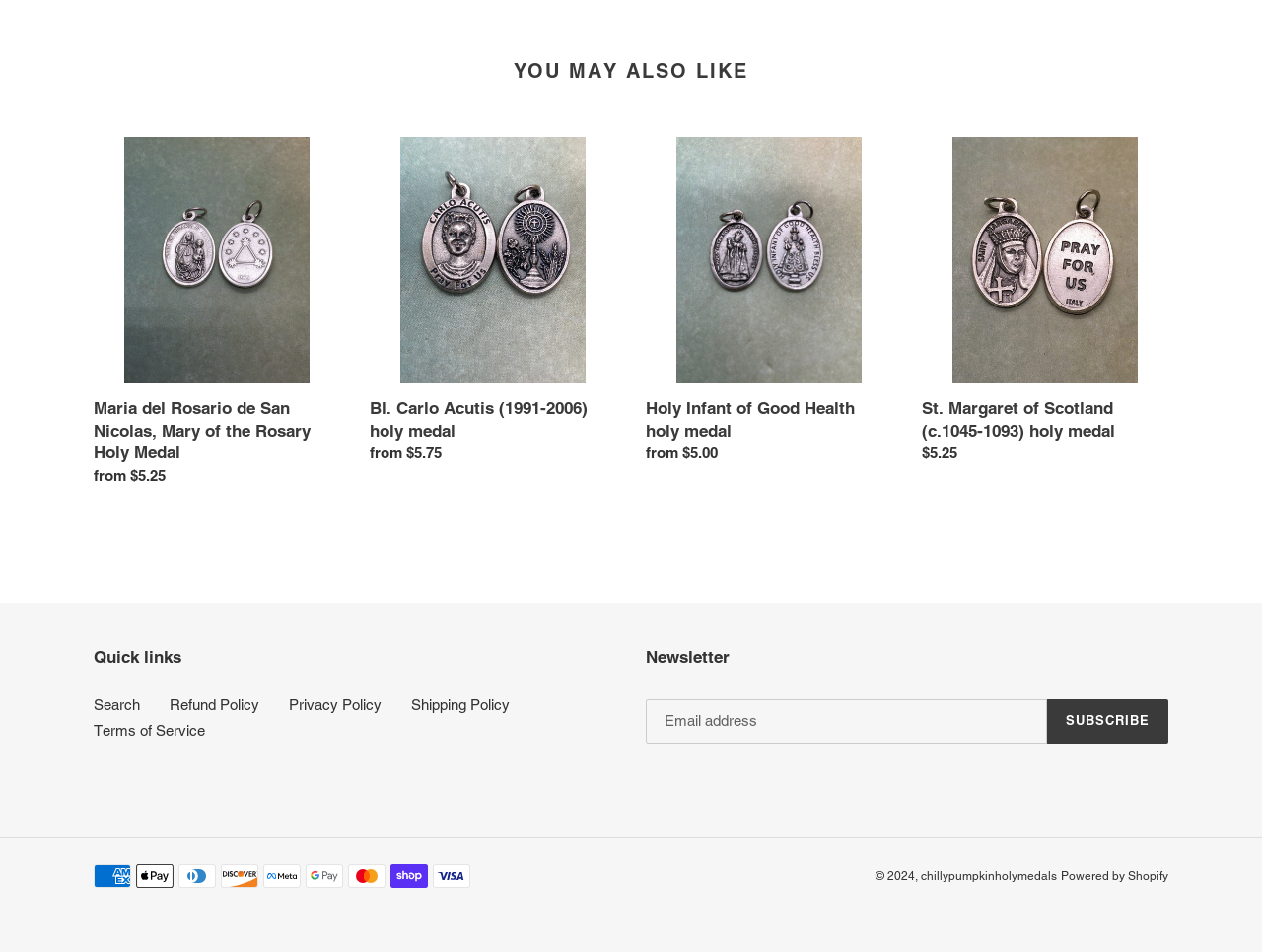Please provide the bounding box coordinates for the element that needs to be clicked to perform the instruction: "Click the 'Search' link". The coordinates must consist of four float numbers between 0 and 1, formatted as [left, top, right, bottom].

[0.074, 0.73, 0.111, 0.748]